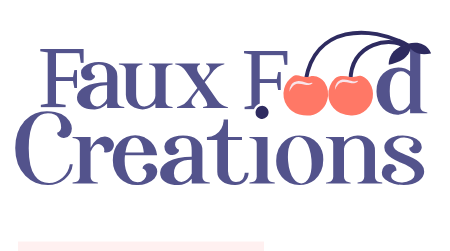What replaces the letters 'o' in 'Food'?
Carefully analyze the image and provide a thorough answer to the question.

The creative design of the logo replaces the letters 'o' in 'Food' with two pink cherries, adding a playful and whimsical touch to the overall aesthetic.